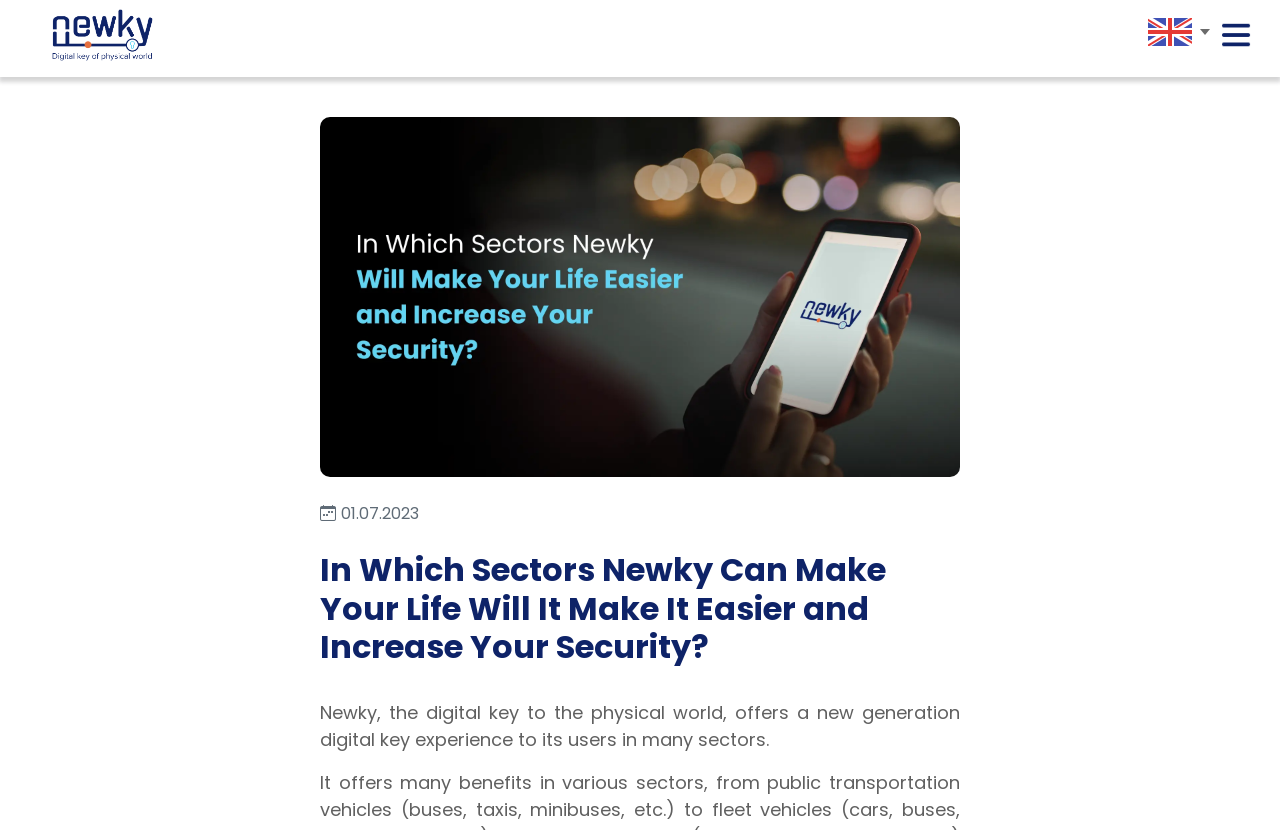Based on what you see in the screenshot, provide a thorough answer to this question: What is the logo of the website?

The logo of the website is located at the top left corner of the webpage, and it is an image with a bounding box coordinate of [0.013, 0.0, 0.152, 0.083].